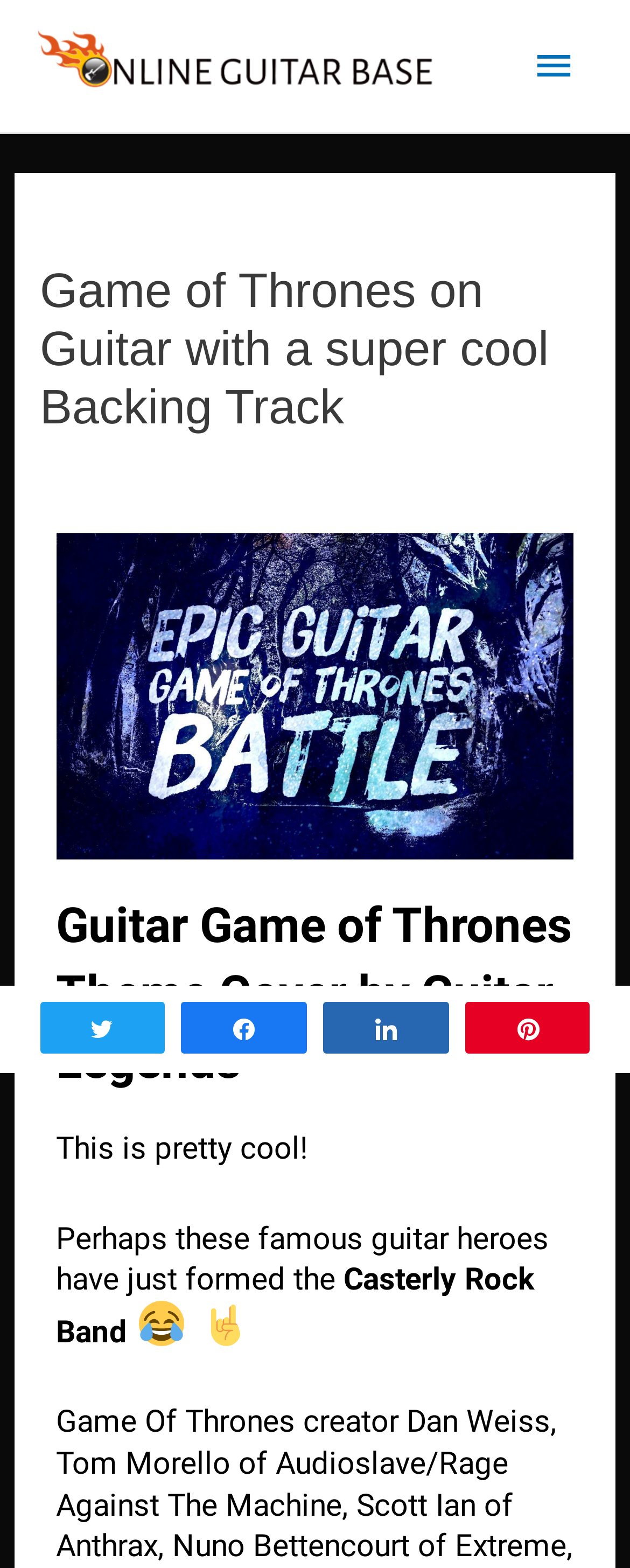Please identify the primary heading of the webpage and give its text content.

Game of Thrones on Guitar with a super cool Backing Track